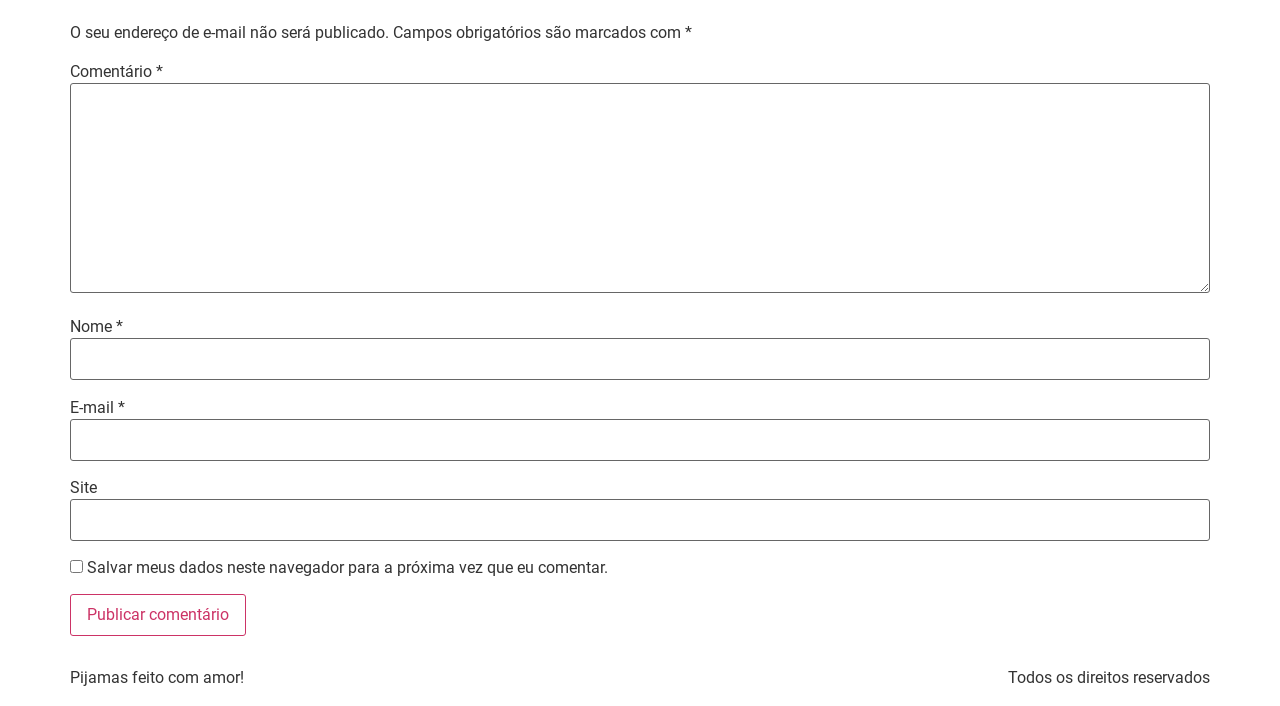What is the purpose of the checkbox?
Look at the webpage screenshot and answer the question with a detailed explanation.

The checkbox is located below the 'Site' textbox and has a label 'Salvar meus dados neste navegador para a próxima vez que eu comentar.' which translates to 'Save my data in this browser for the next time I comment.' This suggests that the purpose of the checkbox is to save the user's data for their next comment.